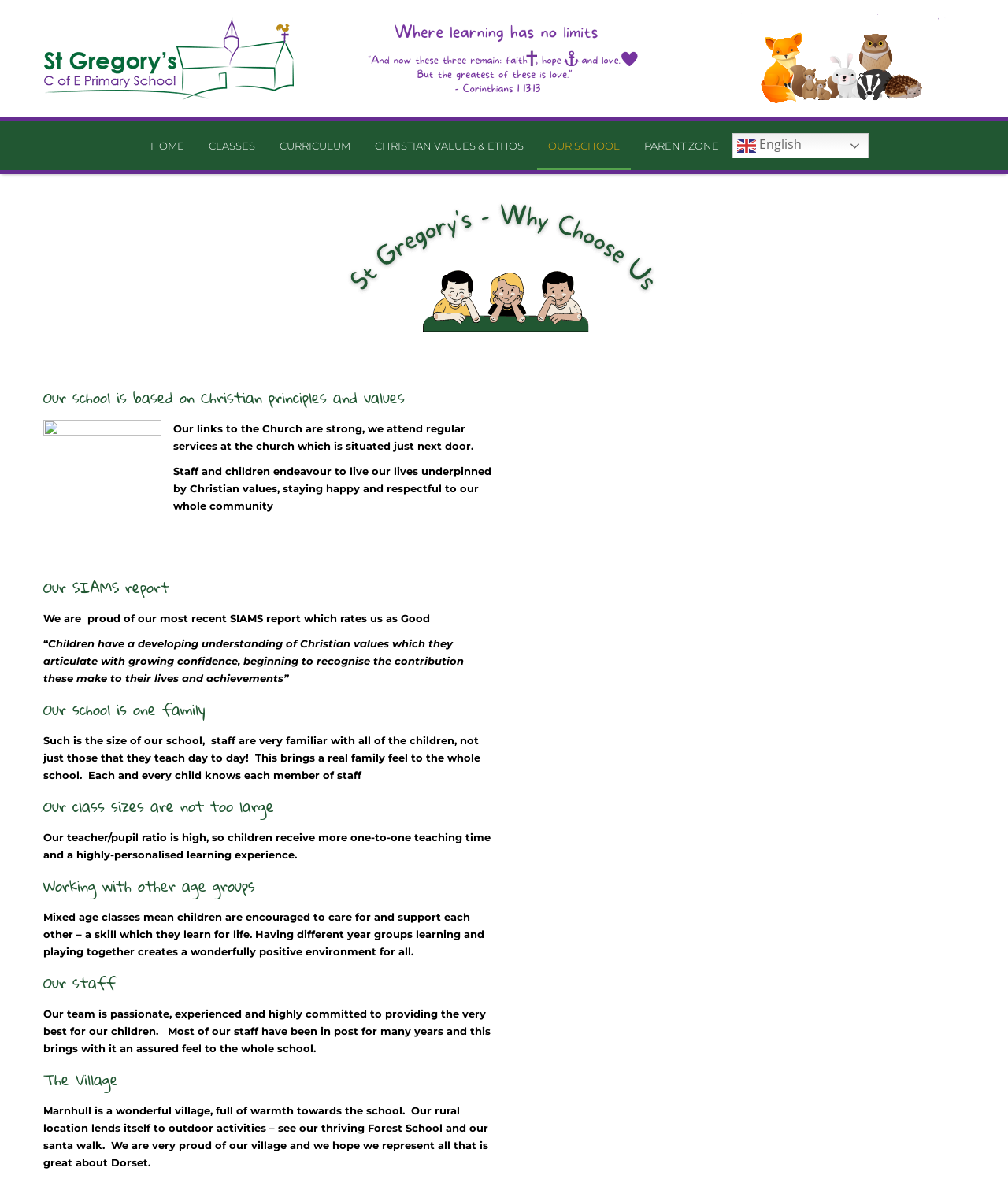Locate the bounding box coordinates of the area you need to click to fulfill this instruction: 'Click the CHRISTIAN VALUES & ETHOS link'. The coordinates must be in the form of four float numbers ranging from 0 to 1: [left, top, right, bottom].

[0.361, 0.103, 0.53, 0.144]